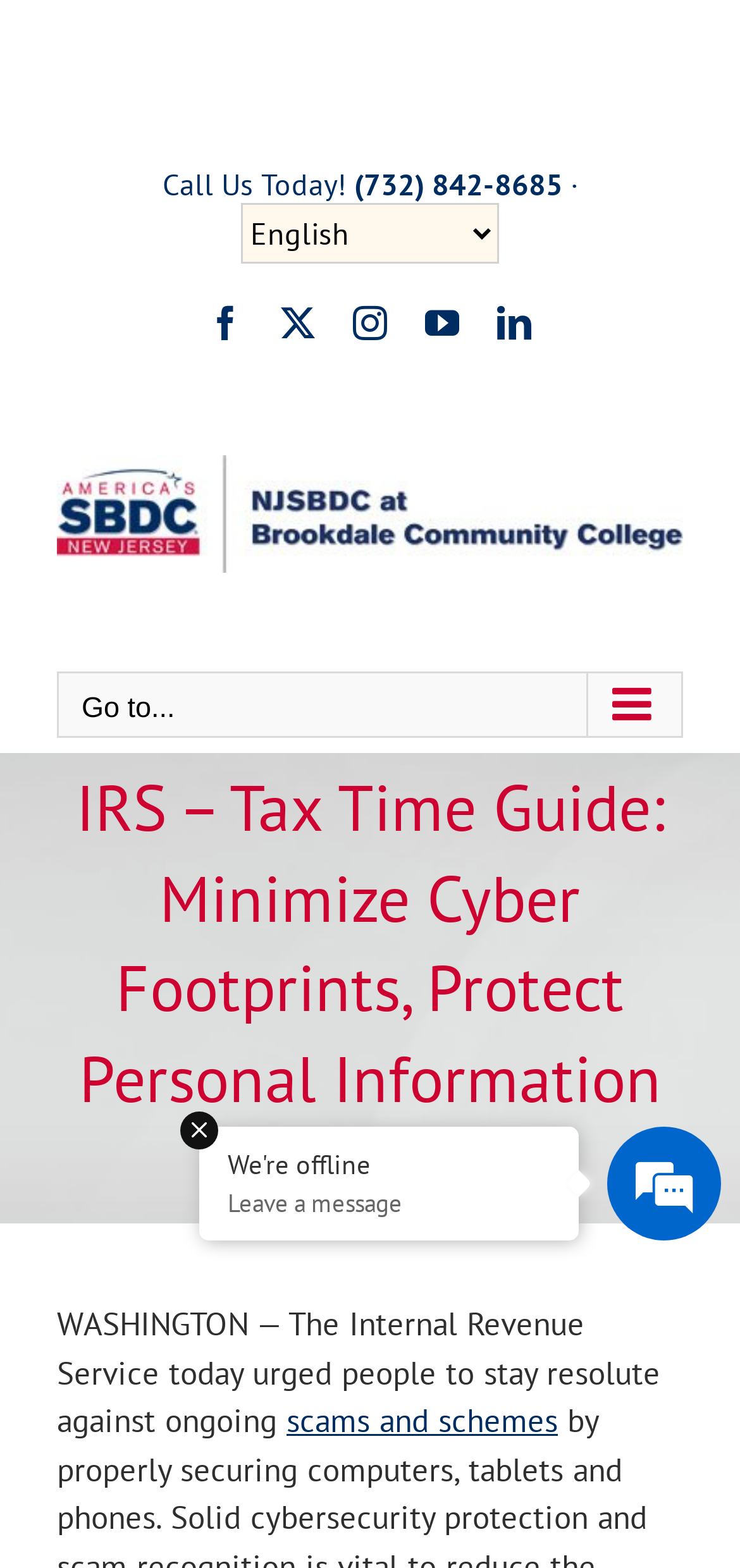Answer the following query concisely with a single word or phrase:
What is the purpose of the 'Go to...' button?

To open the main menu